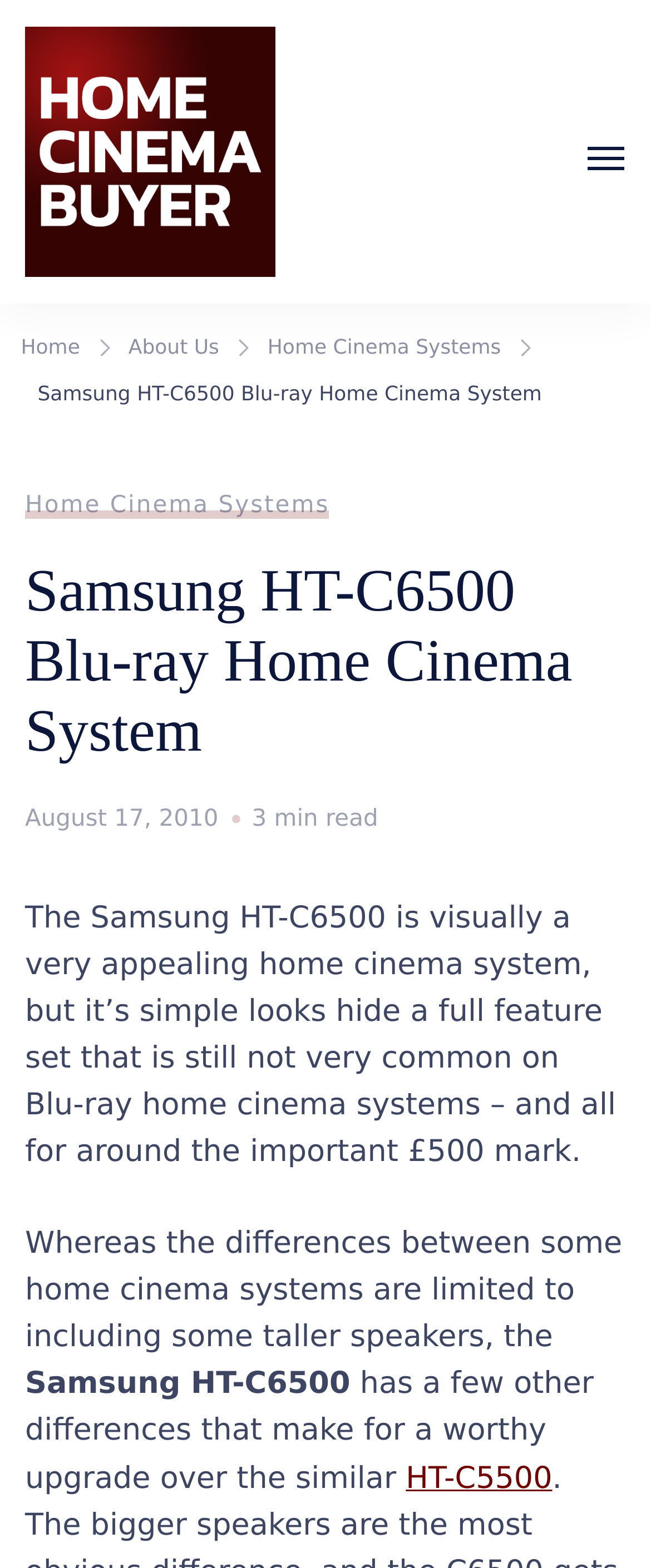Extract the bounding box coordinates of the UI element described by: "Home". The coordinates should include four float numbers ranging from 0 to 1, e.g., [left, top, right, bottom].

[0.032, 0.206, 0.123, 0.236]